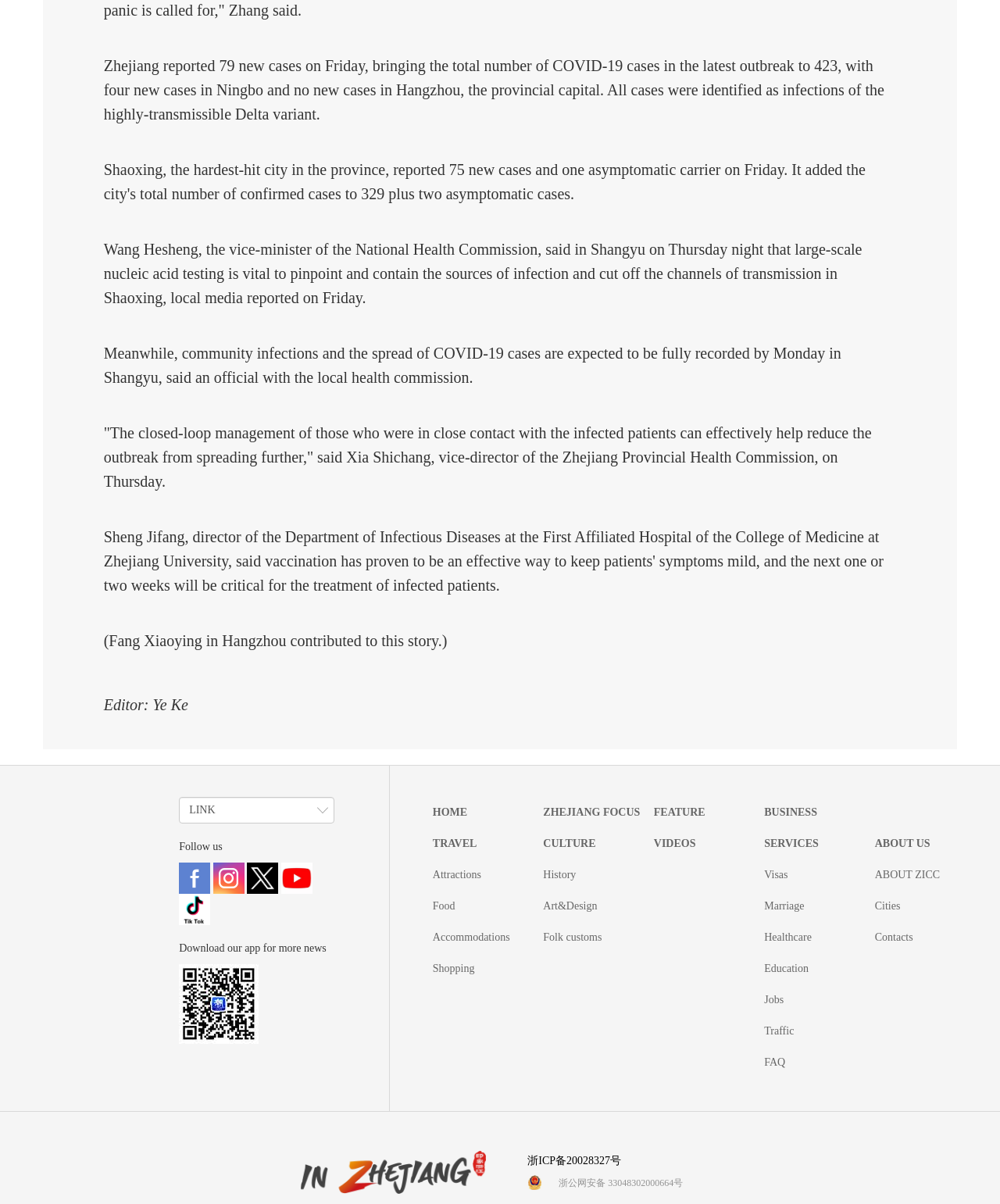Find the bounding box coordinates for the HTML element described as: "Contacts". The coordinates should consist of four float values between 0 and 1, i.e., [left, top, right, bottom].

[0.875, 0.774, 0.913, 0.783]